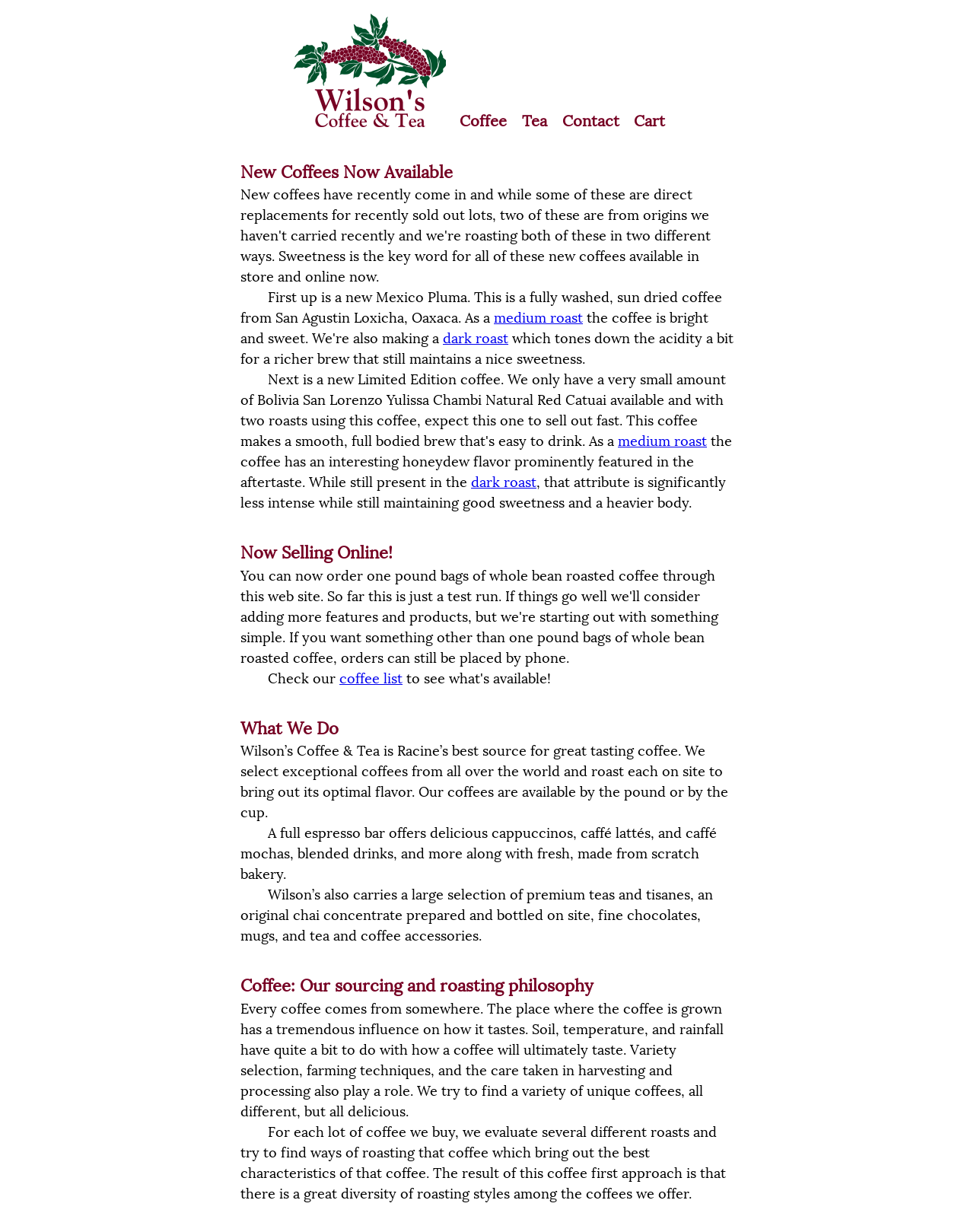Answer in one word or a short phrase: 
What is the name of the coffee shop?

Wilson's Coffee & Tea